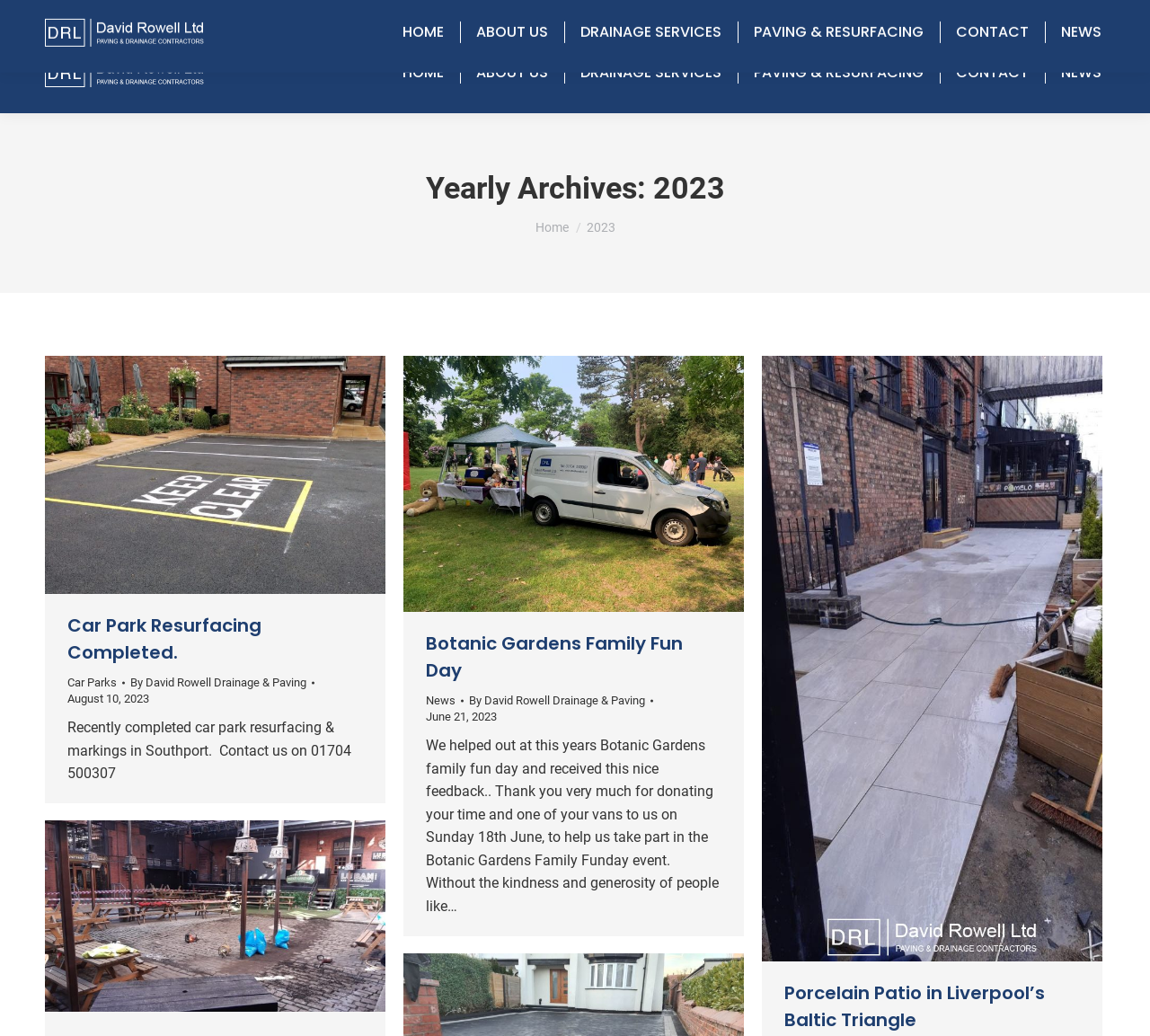What is the name of the company?
Provide a well-explained and detailed answer to the question.

The company name can be found in the link element 'David Rowell Drainage and Paving' and also in the image element 'David Rowell Drainage and Paving'.